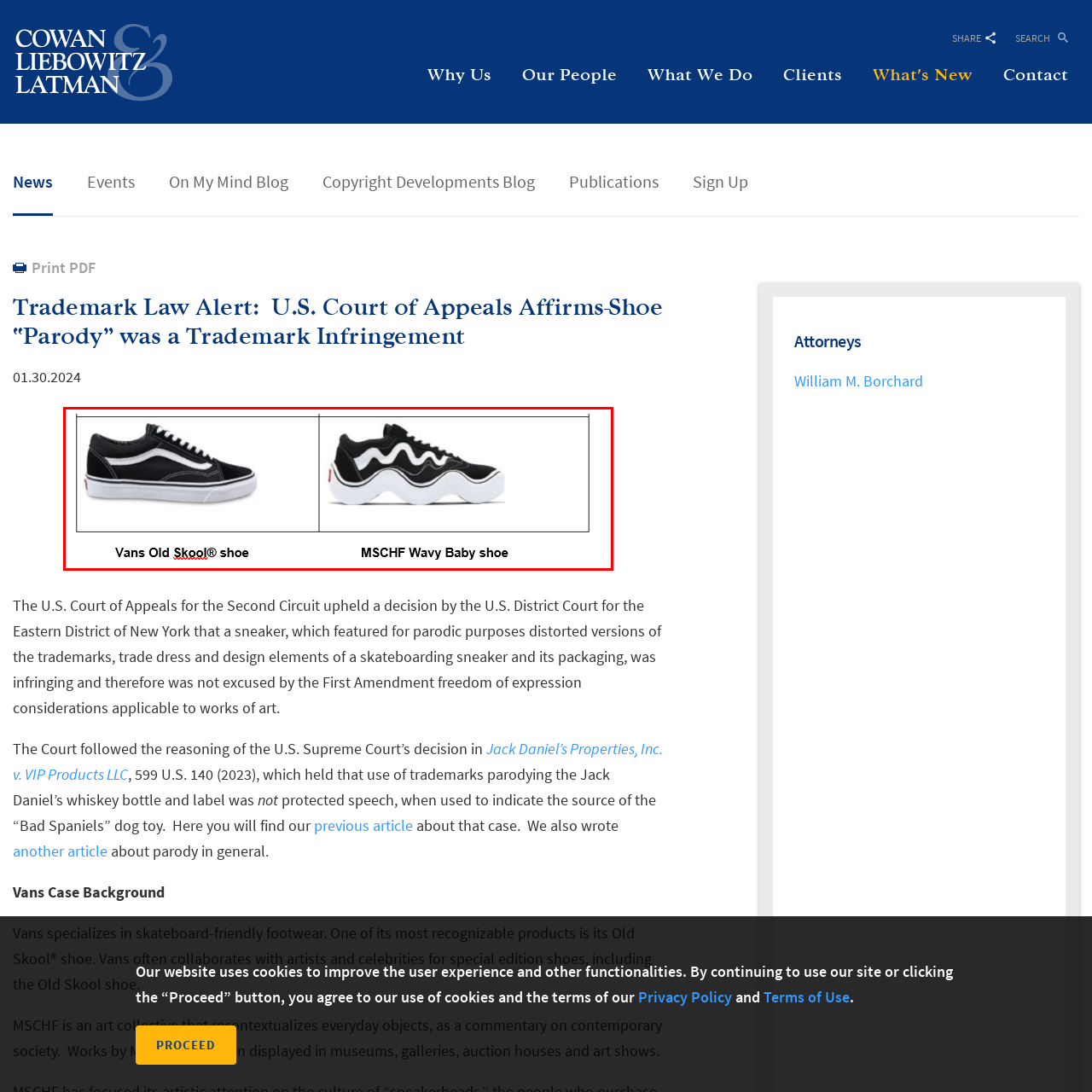Observe the area inside the red box, What is the color of the upper of the MSCHF Wavy Baby shoe? Respond with a single word or phrase.

Black